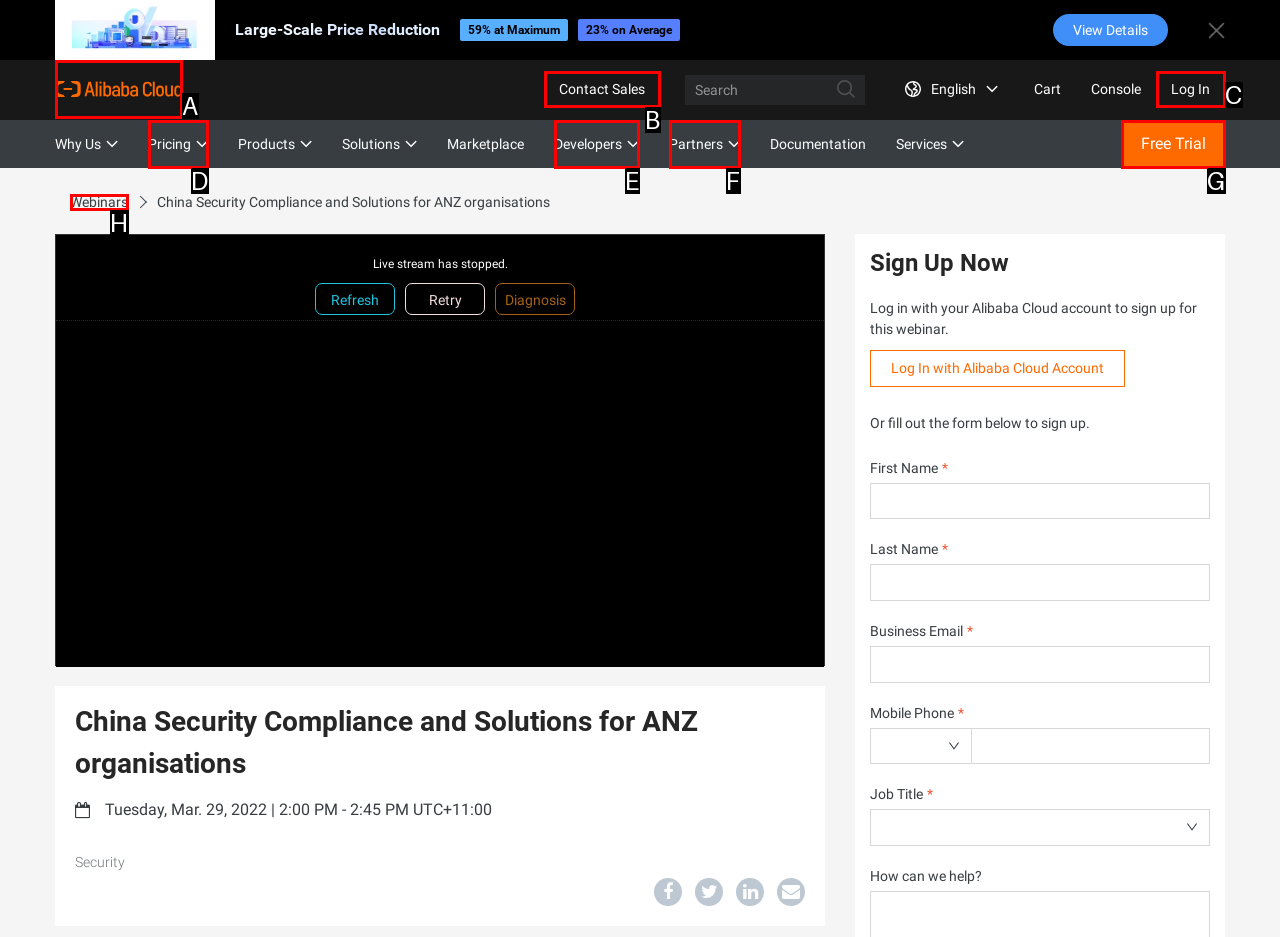Identify which HTML element aligns with the description: Developers
Answer using the letter of the correct choice from the options available.

E